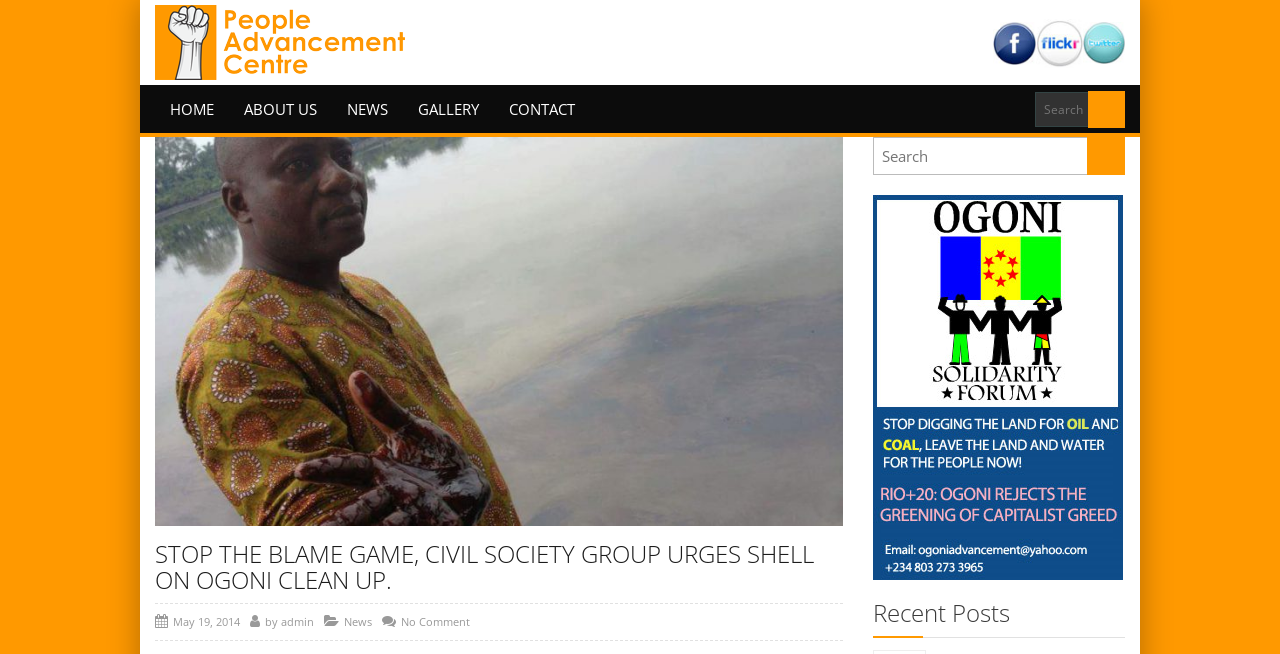Use the details in the image to answer the question thoroughly: 
What is the purpose of the search bar?

There are two search bars located on the webpage, one at the top right corner and another at the middle of the webpage. They are both children elements of the root element, and they have bounding box coordinates of [0.809, 0.141, 0.879, 0.193] and [0.682, 0.209, 0.879, 0.268] respectively. The search bars have a textbox with a placeholder text 'Search', and a button next to it, indicating that they are used to search the website.